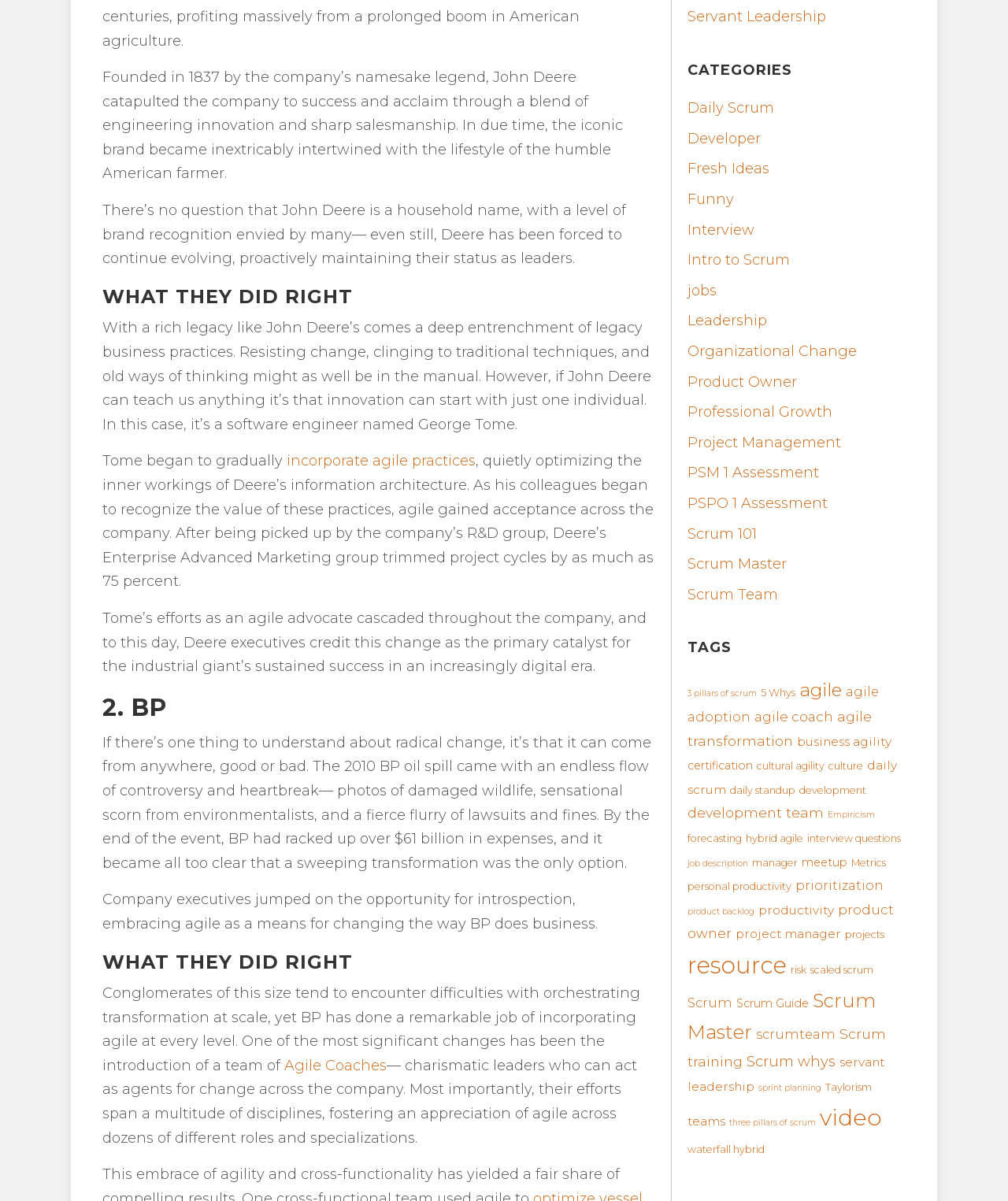Use a single word or phrase to answer the question:
What is the name of the leadership style introduced by BP?

Servant Leadership